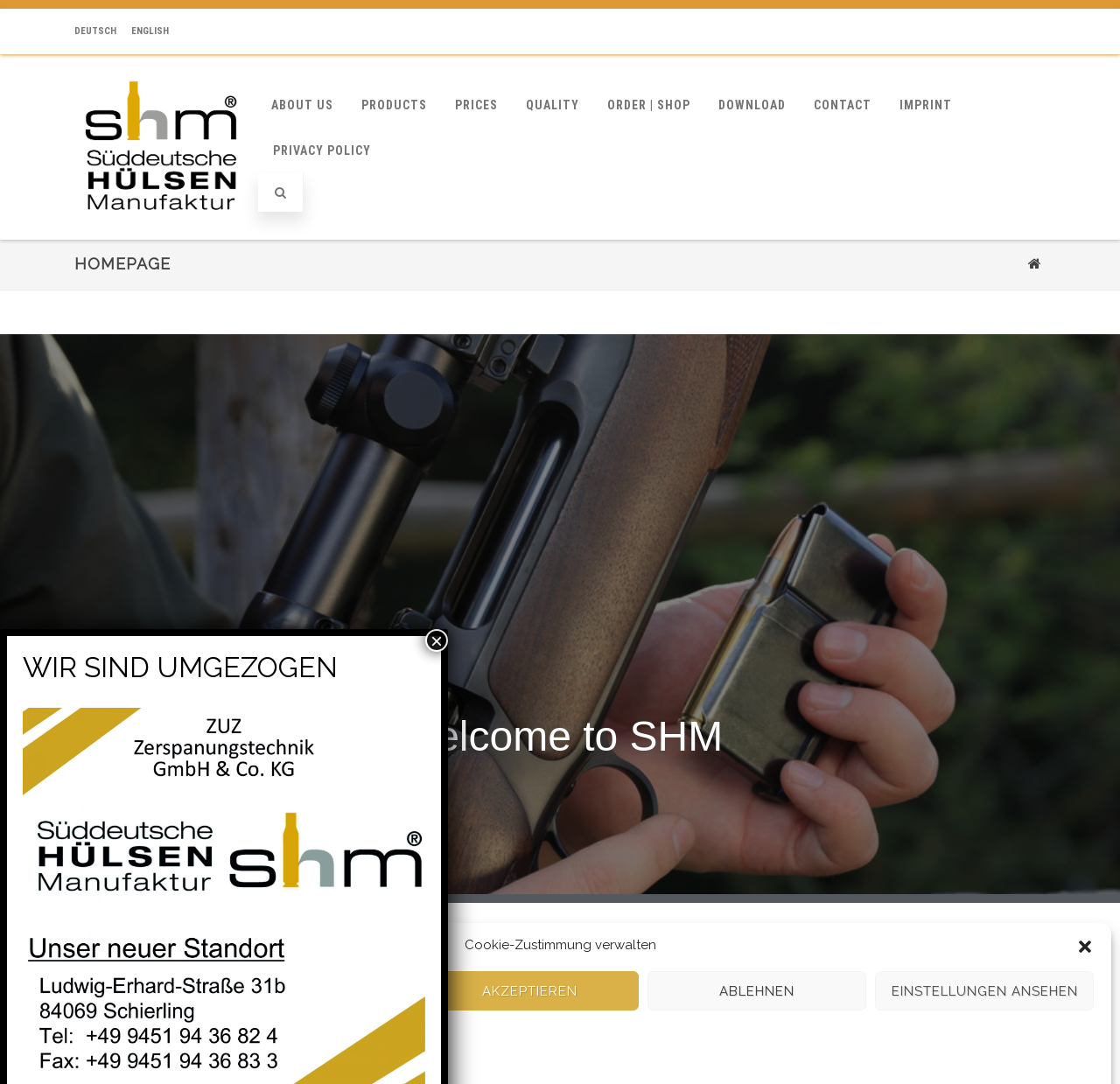Is there a notification or alert on the webpage?
Based on the image, provide your answer in one word or phrase.

Yes